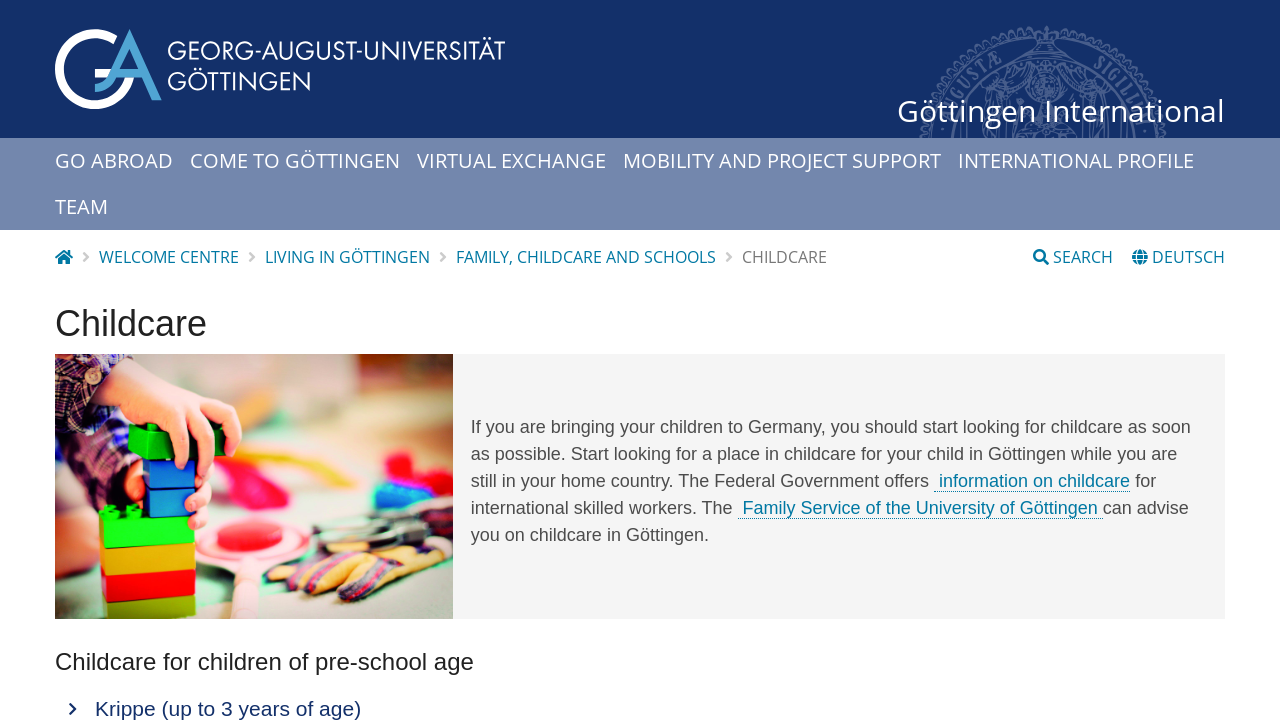Find the bounding box coordinates of the clickable region needed to perform the following instruction: "Search for something". The coordinates should be provided as four float numbers between 0 and 1, i.e., [left, top, right, bottom].

[0.807, 0.339, 0.873, 0.37]